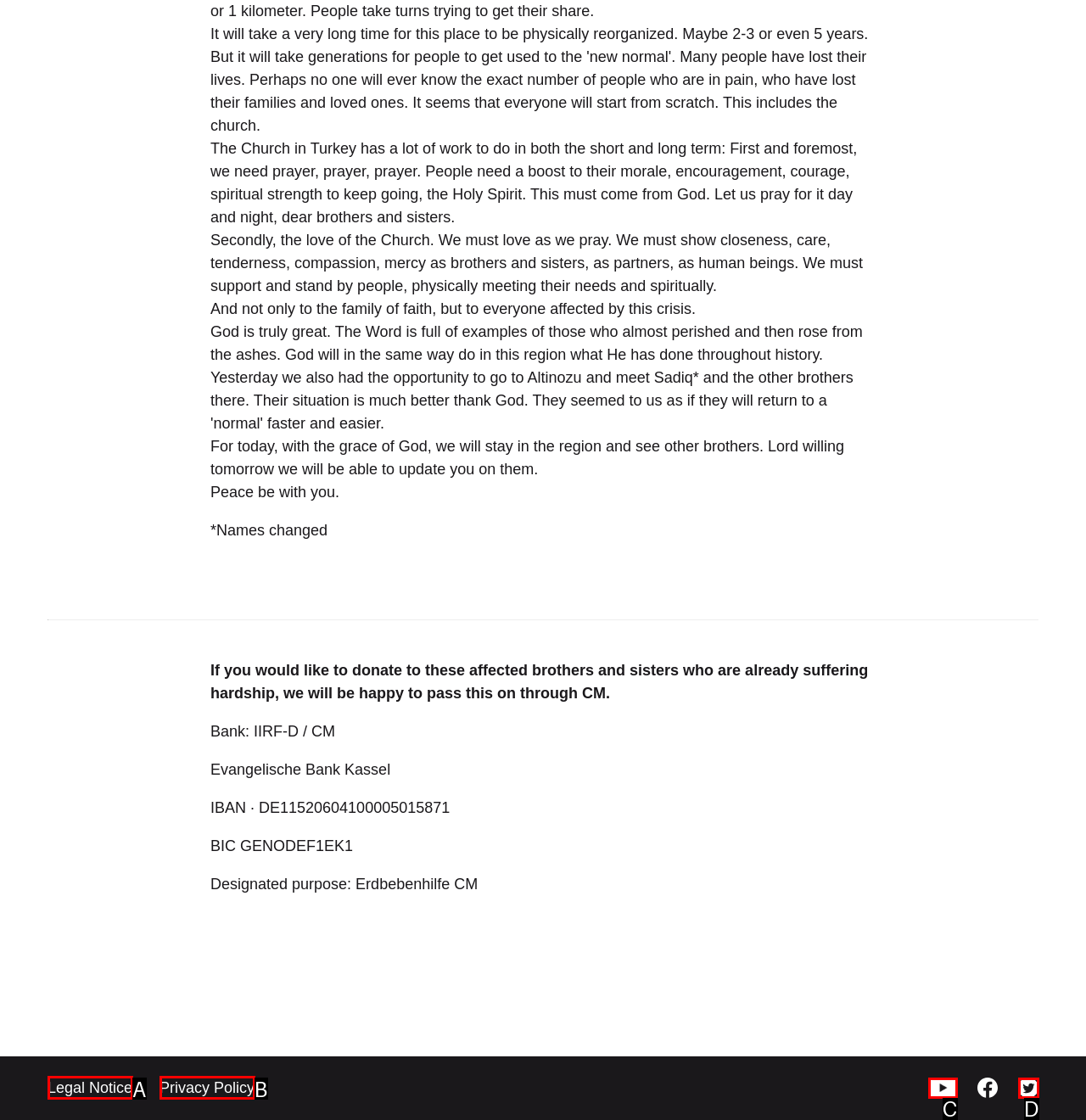Determine which HTML element best suits the description: Legal Notice. Reply with the letter of the matching option.

A